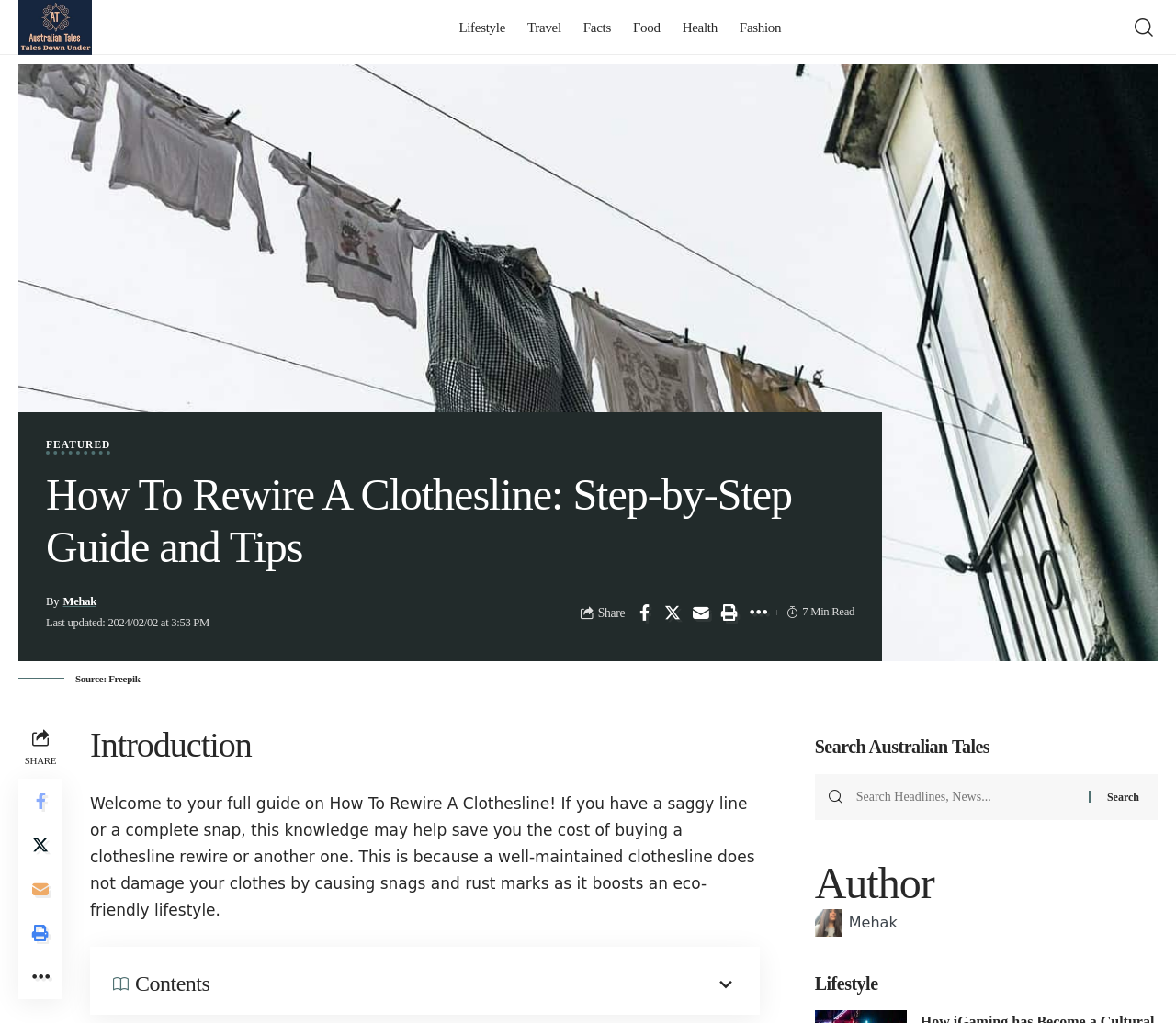Identify the webpage's primary heading and generate its text.

How To Rewire A Clothesline: Step-by-Step Guide and Tips